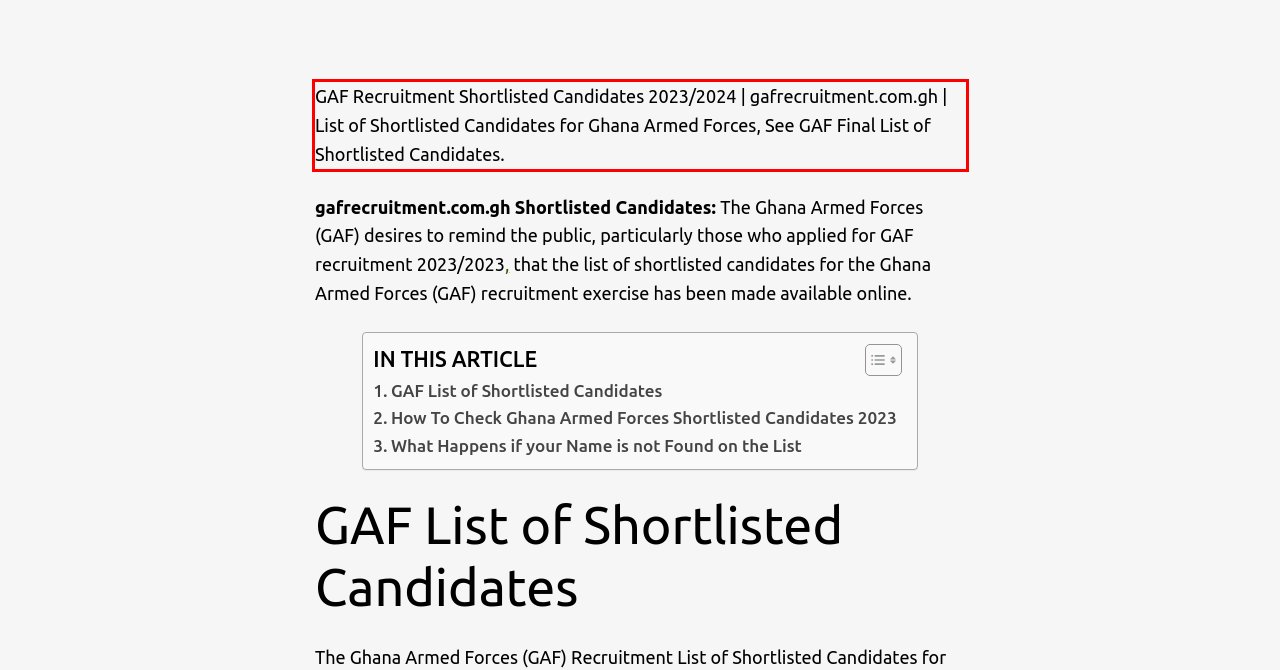From the provided screenshot, extract the text content that is enclosed within the red bounding box.

GAF Recruitment Shortlisted Candidates 2023/2024 | gafrecruitment.com.gh | List of Shortlisted Candidates for Ghana Armed Forces, See GAF Final List of Shortlisted Candidates.